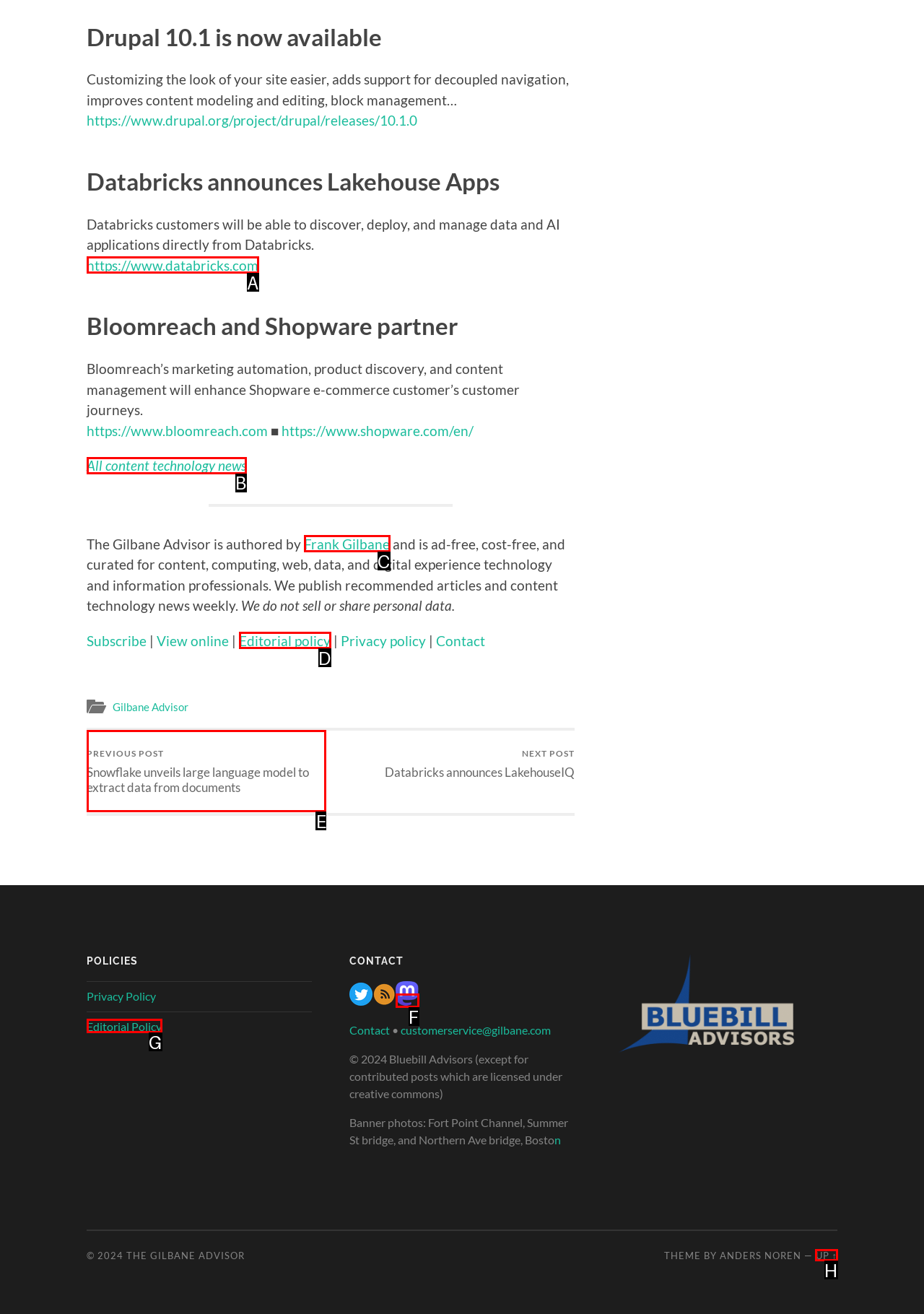To execute the task: View previous post, which one of the highlighted HTML elements should be clicked? Answer with the option's letter from the choices provided.

E